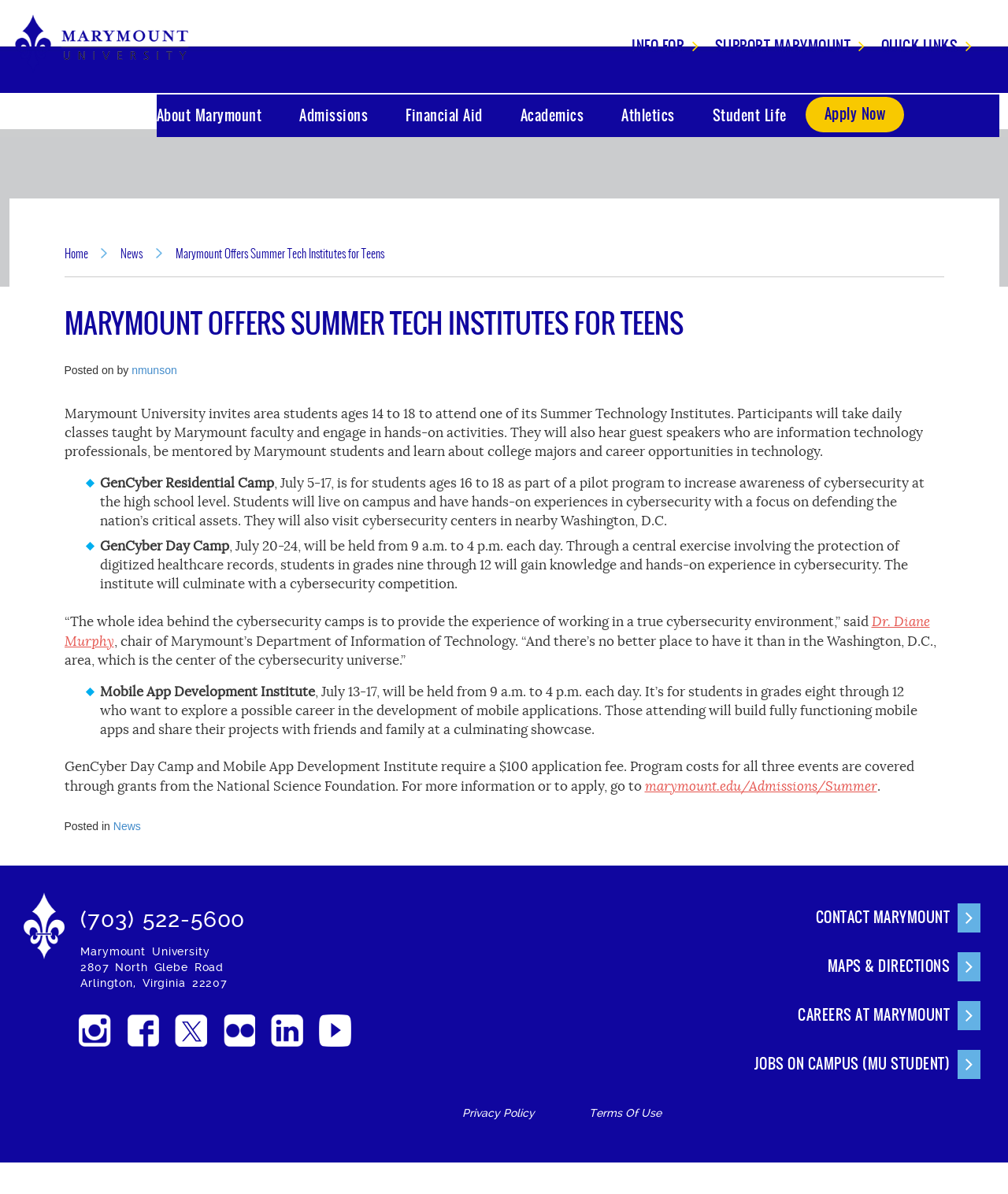How much is the application fee for the GenCyber Day Camp and Mobile App Development Institute?
Examine the screenshot and reply with a single word or phrase.

$100